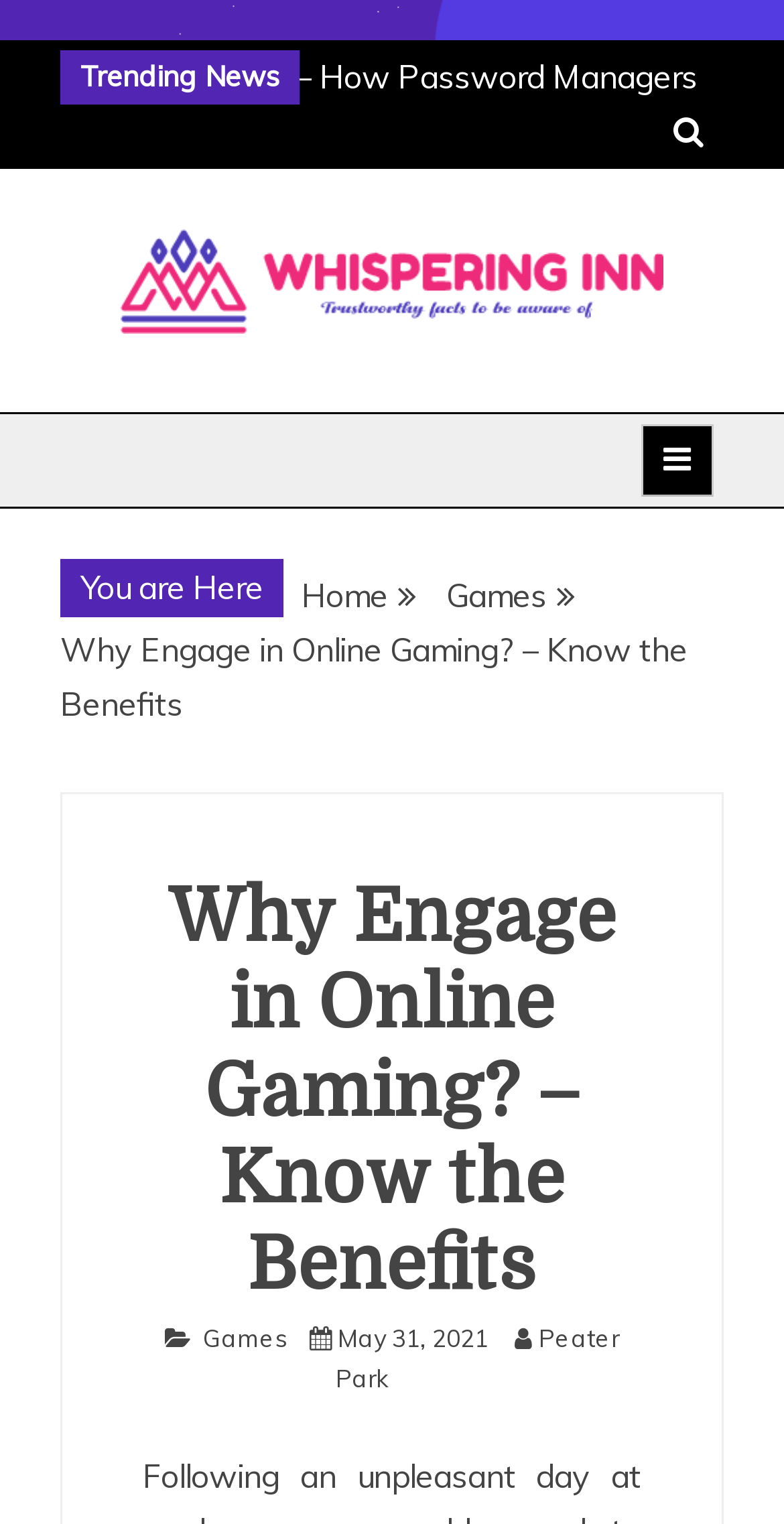Please find and generate the text of the main header of the webpage.

Why Engage in Online Gaming? – Know the Benefits